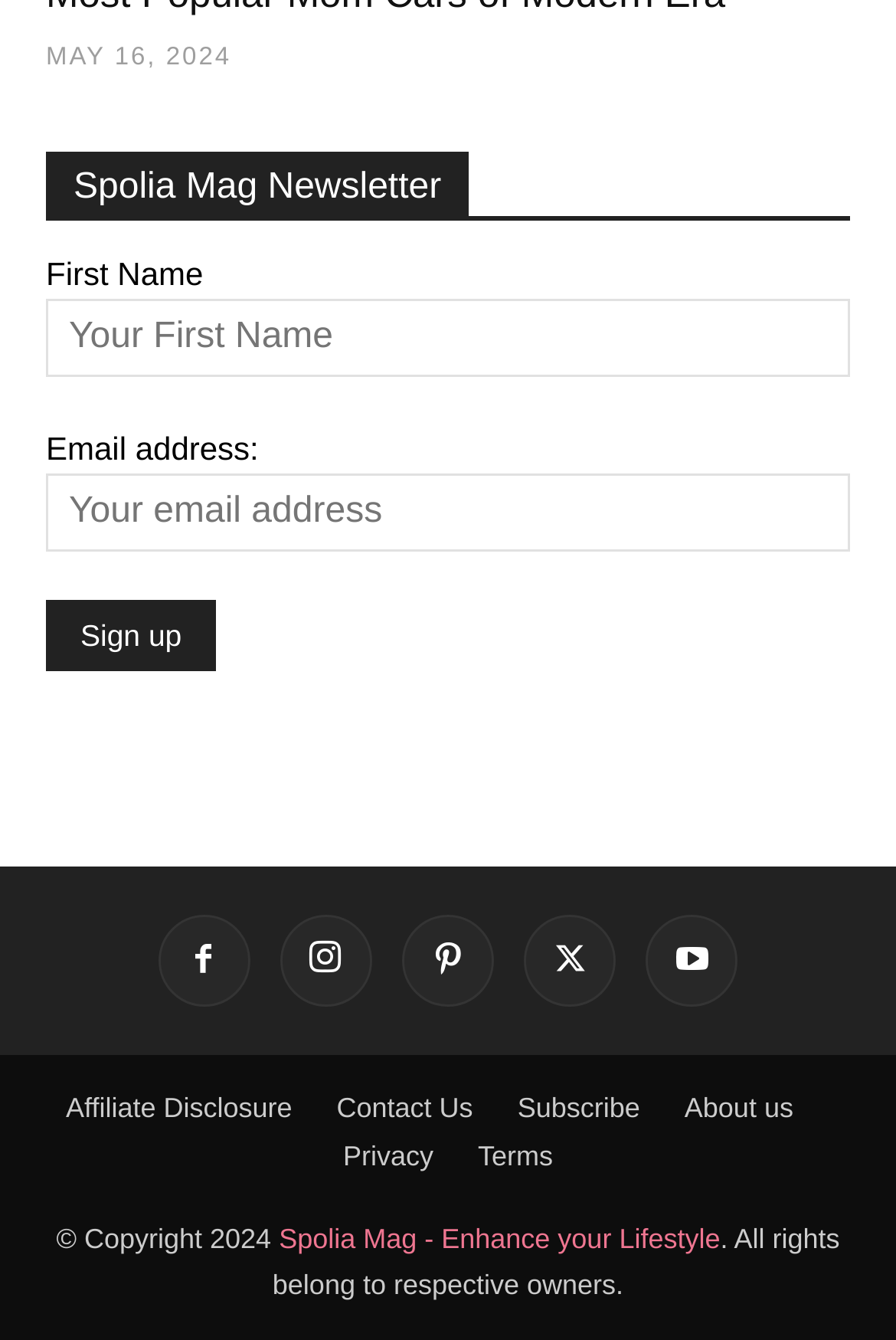Find the bounding box coordinates of the clickable region needed to perform the following instruction: "Subscribe". The coordinates should be provided as four float numbers between 0 and 1, i.e., [left, top, right, bottom].

[0.577, 0.81, 0.714, 0.841]